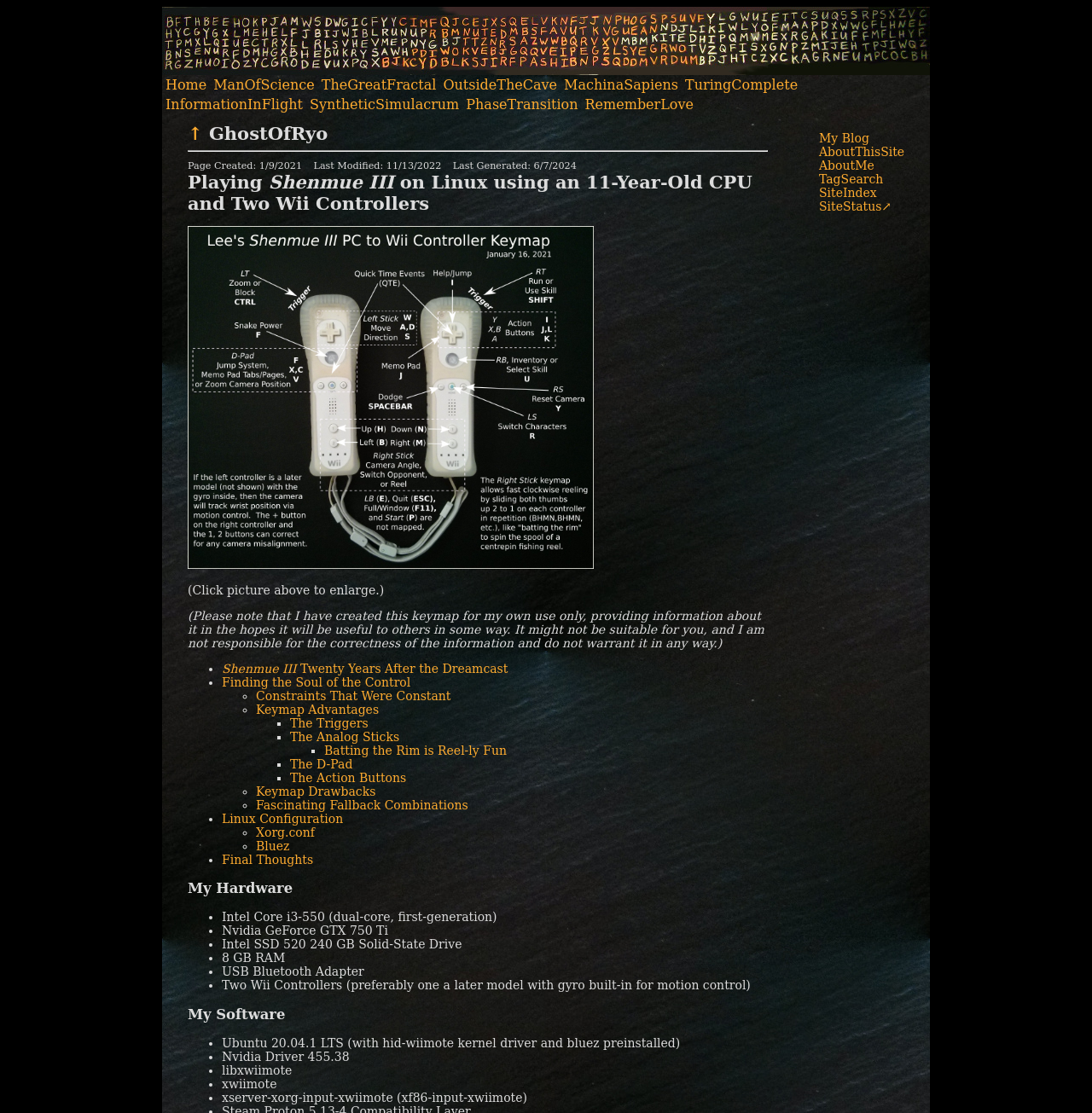Elaborate on the information and visuals displayed on the webpage.

This webpage is about playing Shenmue III on Linux using an 11-year-old CPU and two Wii controllers. At the top, there are several links to other pages, including "Home", "ManOfScience", and "InformationInFlight", arranged horizontally across the page. Below these links, there is a heading "GhostOfRyo" with an arrow pointing upwards, followed by a horizontal separator line.

On the left side of the page, there are three lines of text indicating when the page was created, last modified, and last generated. Below these lines, there is a heading "Playing Shenmue III on Linux using an 11-Year-Old CPU and Two Wii Controllers" in a larger font size.

To the right of this heading, there is a link with a picture, and below it, a text "(Click picture above to enlarge.)". Further down, there is a paragraph of text explaining that the author created a keymap for their own use and provides information about it in the hopes it will be useful to others.

The main content of the page is organized into sections, each with a heading and a list of links or text. The sections include "Shenmue III Twenty Years After the Dreamcast", "Keymap Advantages", "The Triggers", "The Analog Sticks", "Batting the Rim is Reel-ly Fun", "The D-Pad", "The Action Buttons", "Keymap Drawbacks", "Fascinating Fallback Combinations", "Linux Configuration", "Xorg.conf", "Bluez", "Final Thoughts", "My Hardware", and "My Software".

In the "My Hardware" section, there is a list of the author's hardware, including an Intel Core i3-550 processor, Nvidia GeForce GTX 750 Ti graphics card, Intel SSD 520 240 GB Solid-State Drive, 8 GB RAM, USB Bluetooth Adapter, and two Wii Controllers. In the "My Software" section, there is a list of the author's software, including Ubuntu 20.04.1 LTS, Nvidia Driver 455.38, and libxwiimote.